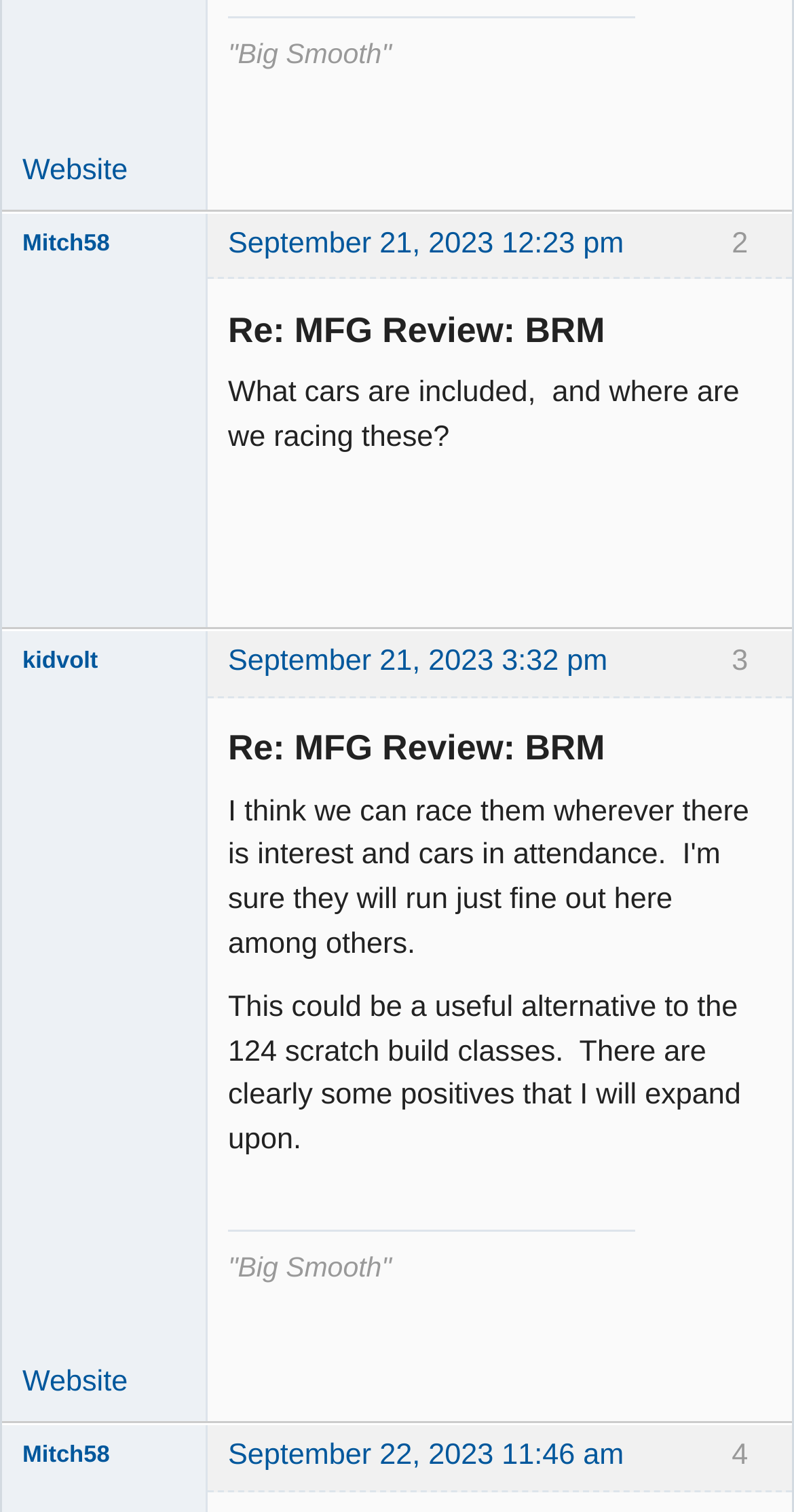What is the nickname of the user 'Big Smooth'? Analyze the screenshot and reply with just one word or a short phrase.

Slot Racer Emeritus